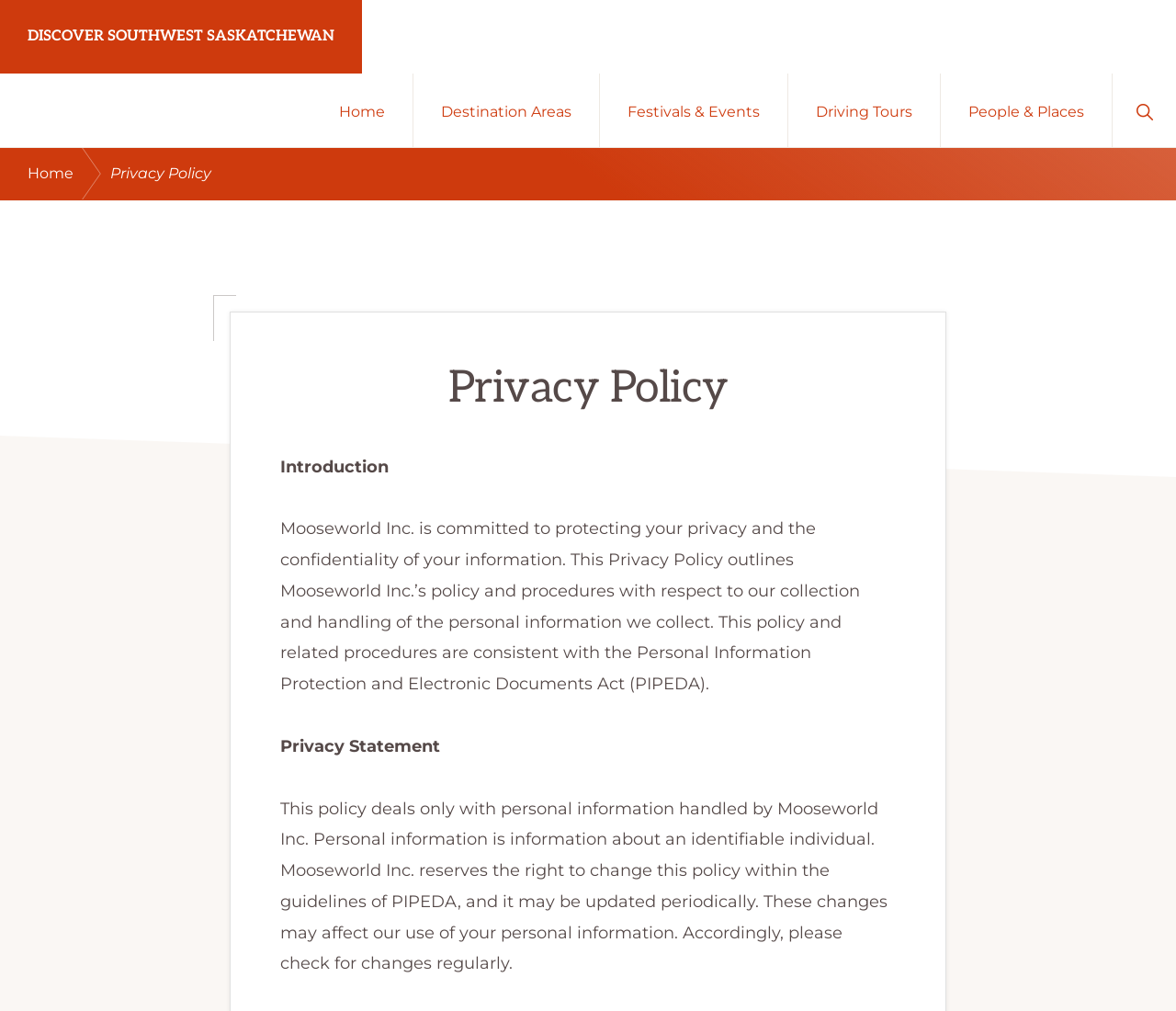What type of information is protected by the privacy policy? Using the information from the screenshot, answer with a single word or phrase.

Personal information